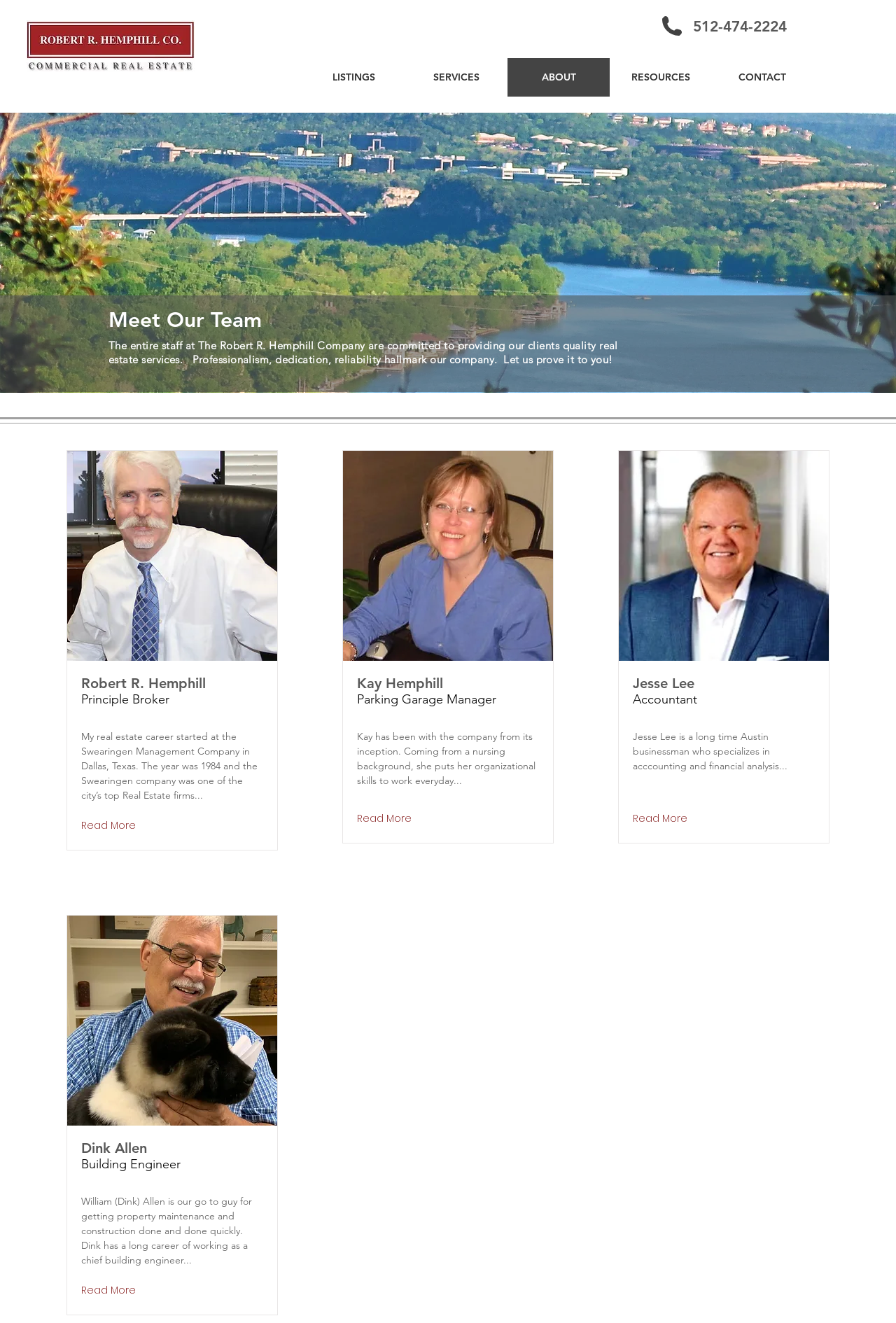Based on the provided description, "TREC Consumer Protection Notice", find the bounding box of the corresponding UI element in the screenshot.

[0.37, 0.82, 0.564, 0.835]